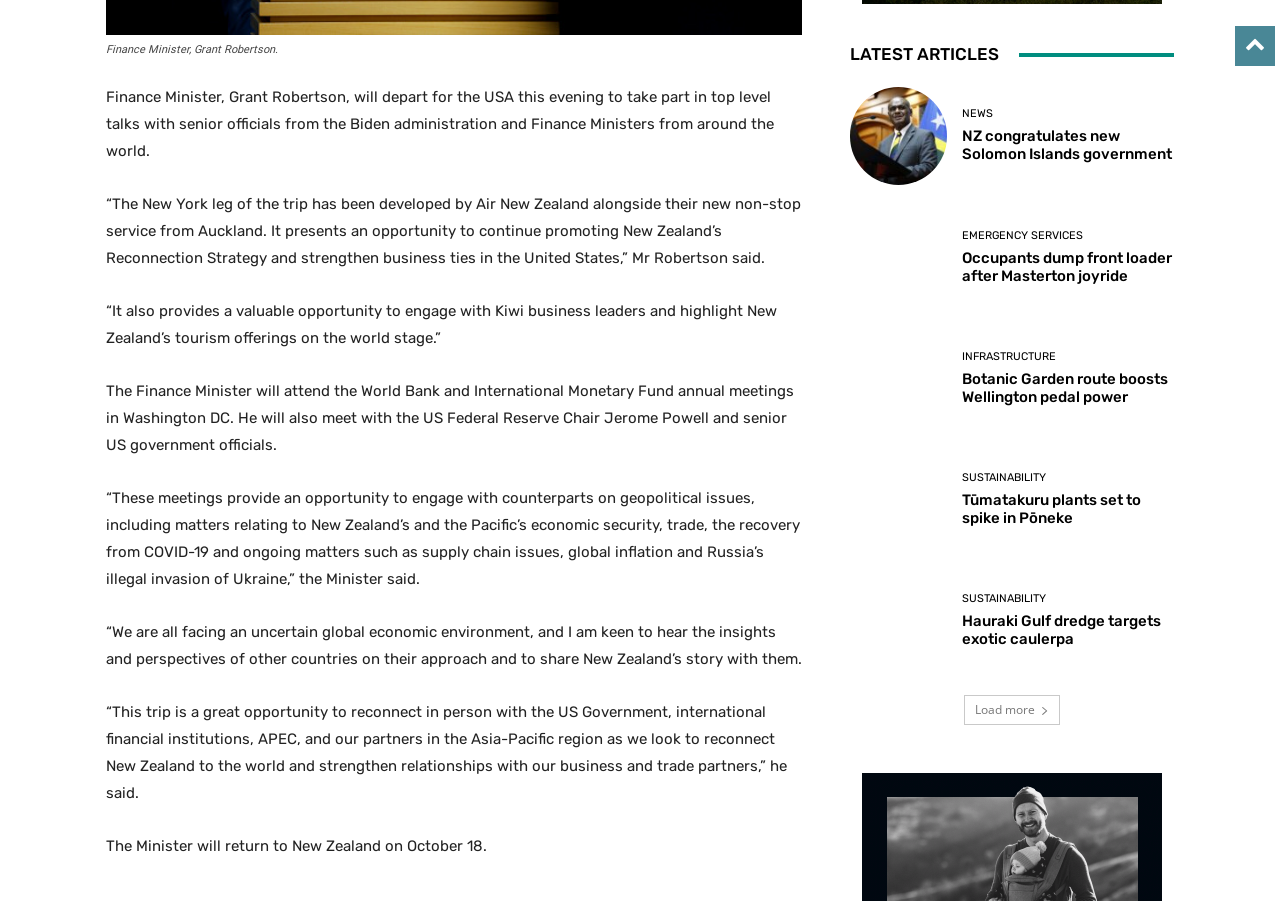What is the category of the article 'Occupants dump front loader after Masterton joyride'? Please answer the question using a single word or phrase based on the image.

EMERGENCY SERVICES